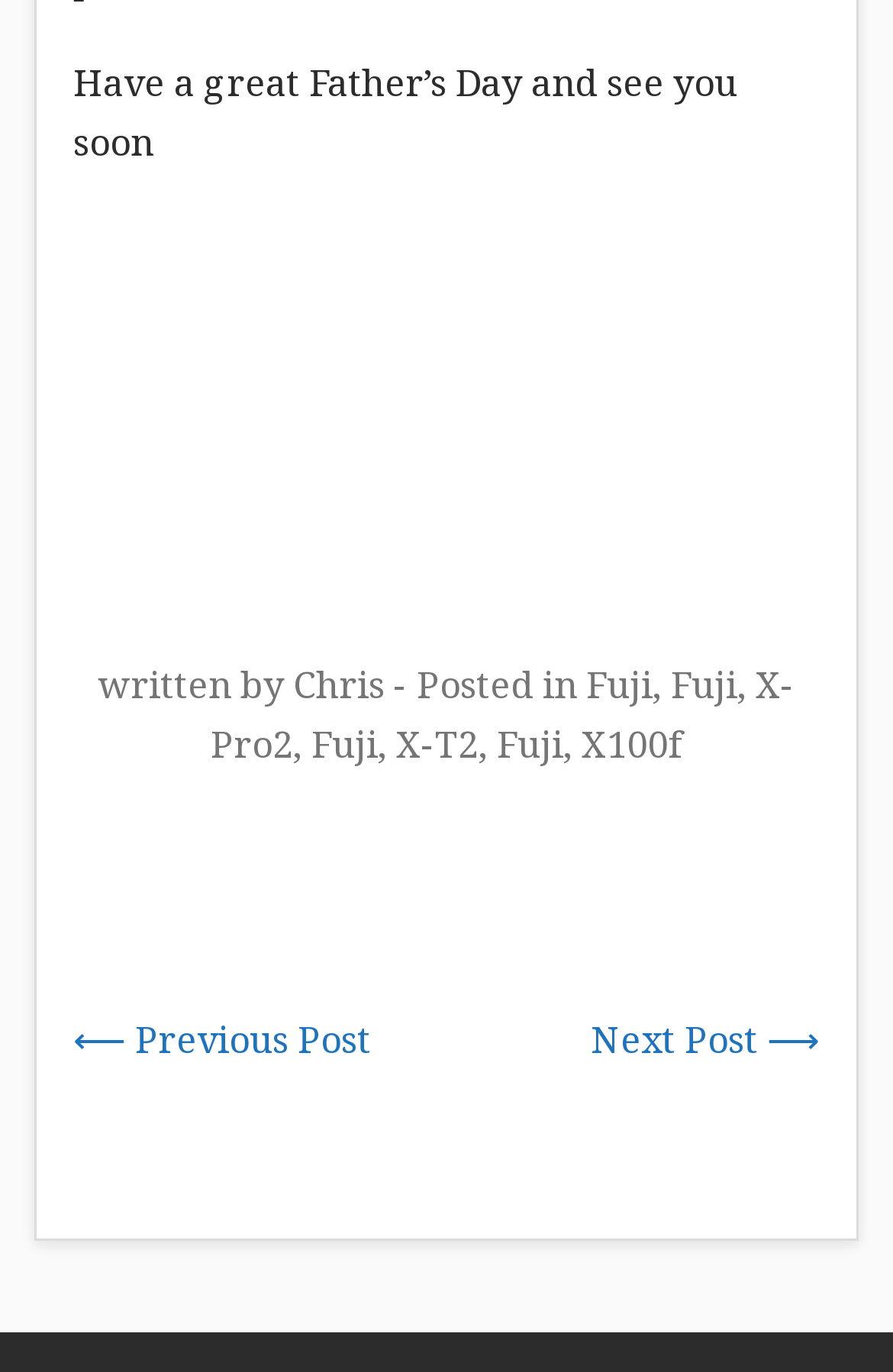Please determine the bounding box coordinates, formatted as (top-left x, top-left y, bottom-right x, bottom-right y), with all values as floating point numbers between 0 and 1. Identify the bounding box of the region described as: Fuji

[0.656, 0.481, 0.731, 0.518]